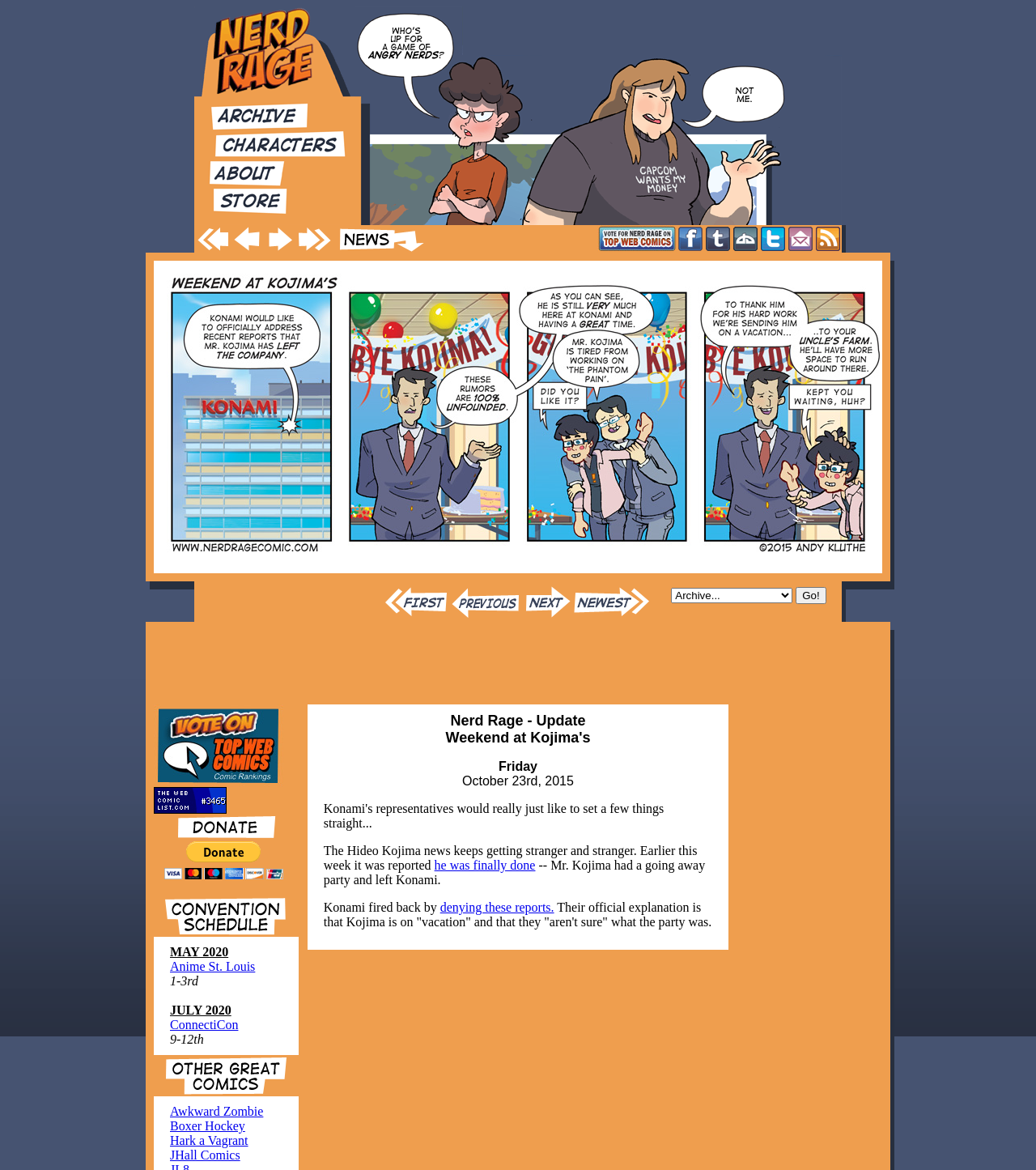Using the description "he was finally done", locate and provide the bounding box of the UI element.

[0.419, 0.734, 0.517, 0.745]